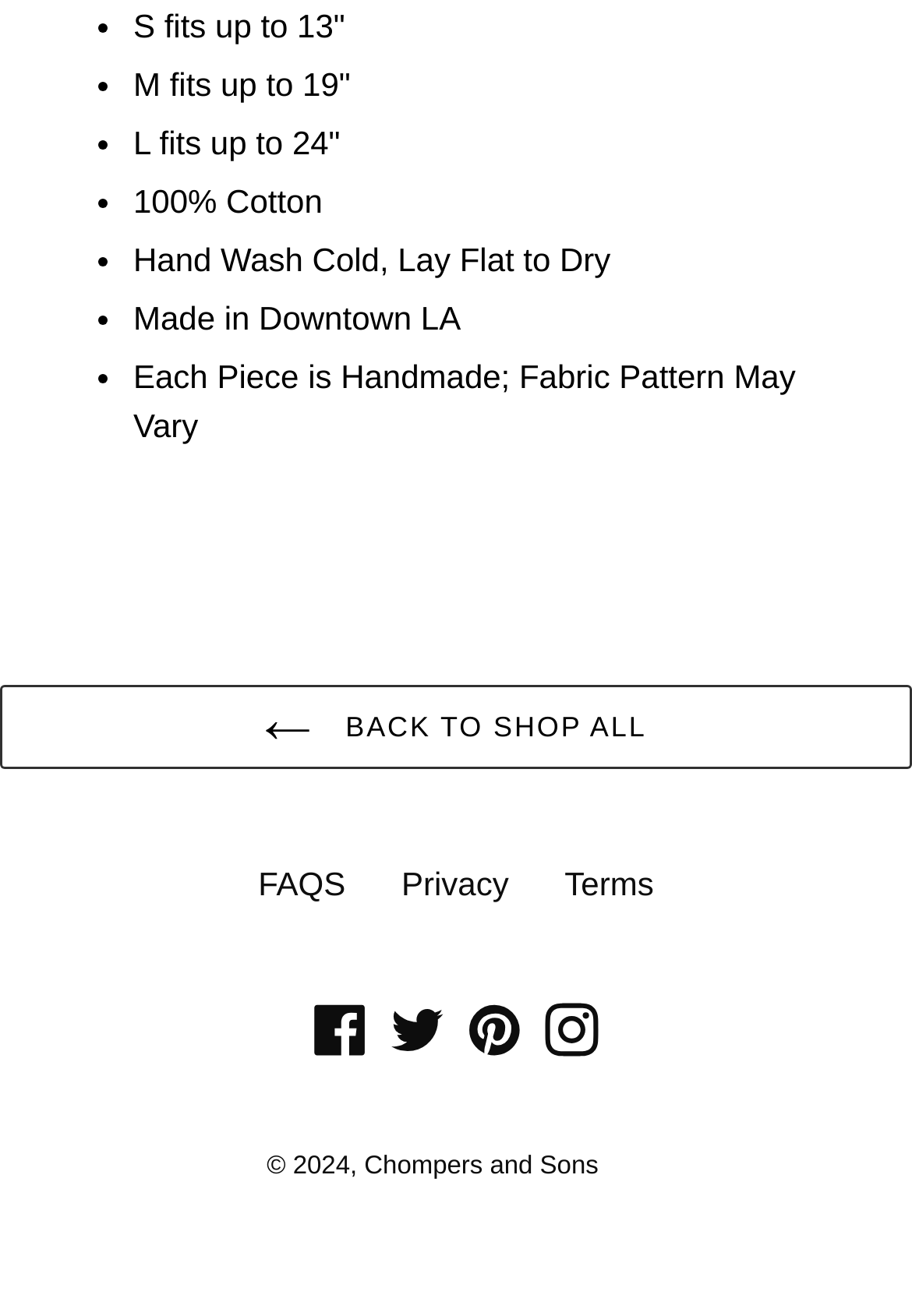Please identify the bounding box coordinates of the element that needs to be clicked to perform the following instruction: "visit Facebook page".

[0.336, 0.763, 0.411, 0.804]